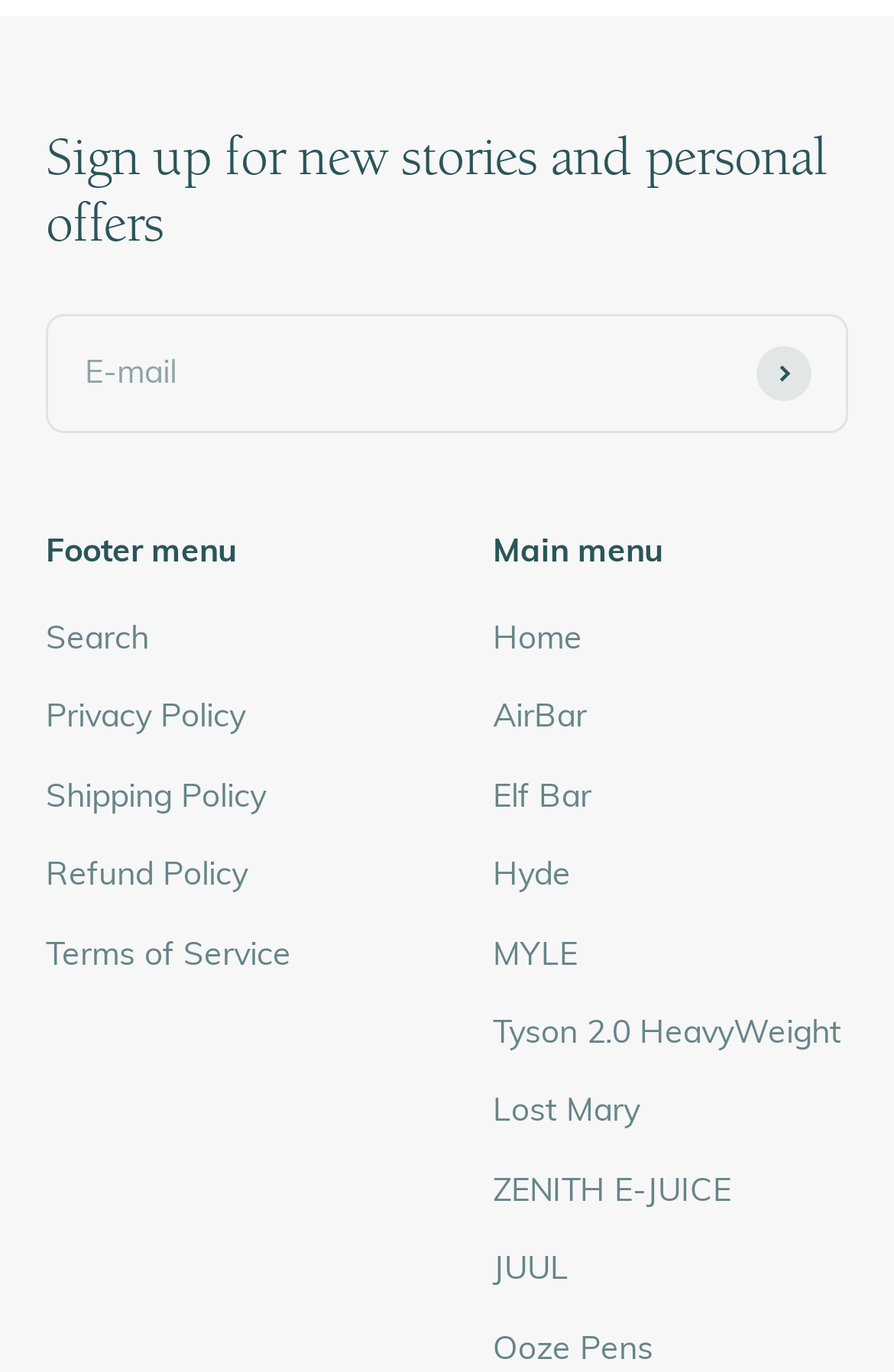Locate the bounding box of the UI element with the following description: "Shipping Policy".

[0.051, 0.561, 0.297, 0.598]